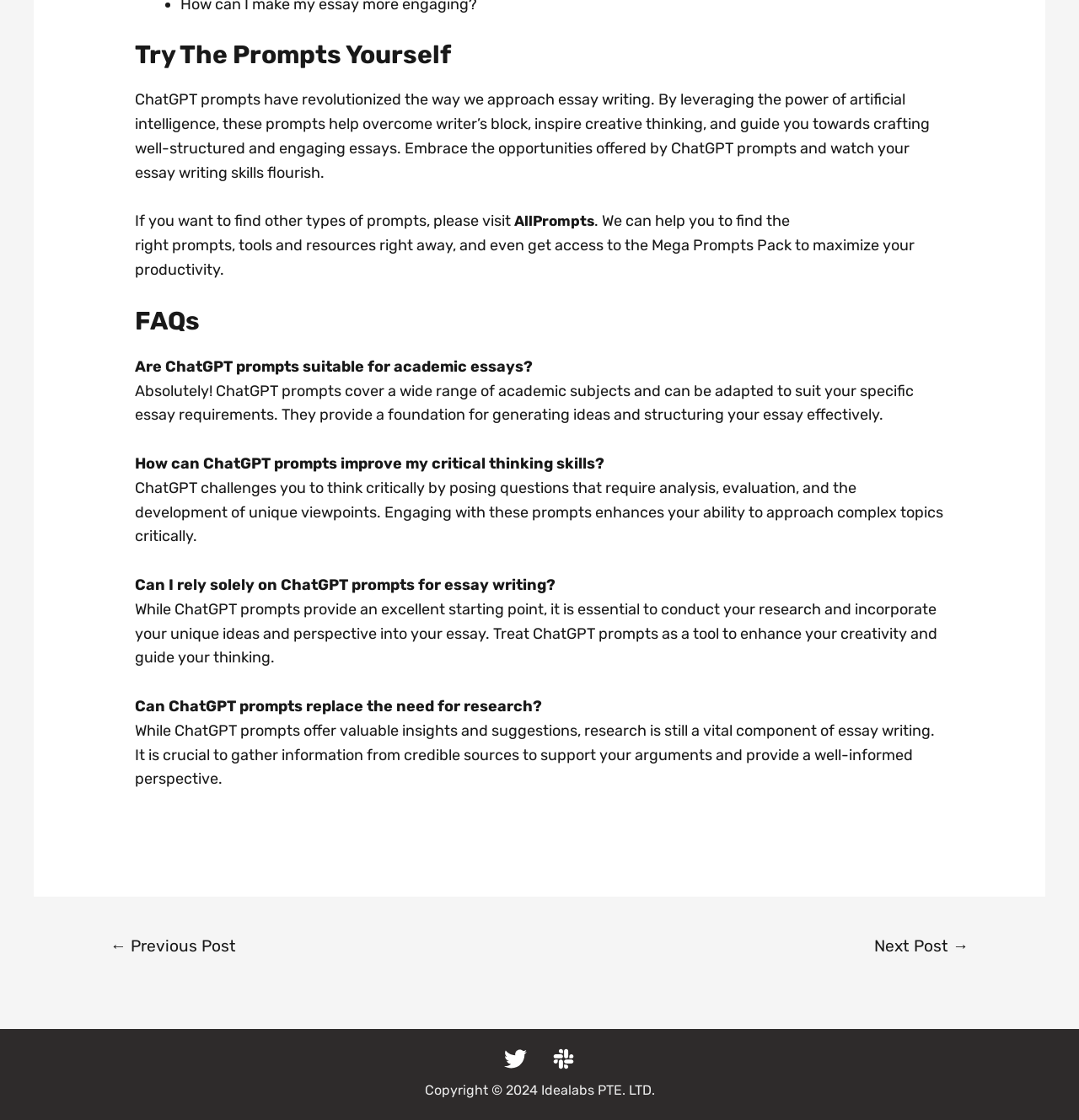Find the bounding box coordinates for the element described here: "AllPrompts".

[0.477, 0.189, 0.554, 0.206]